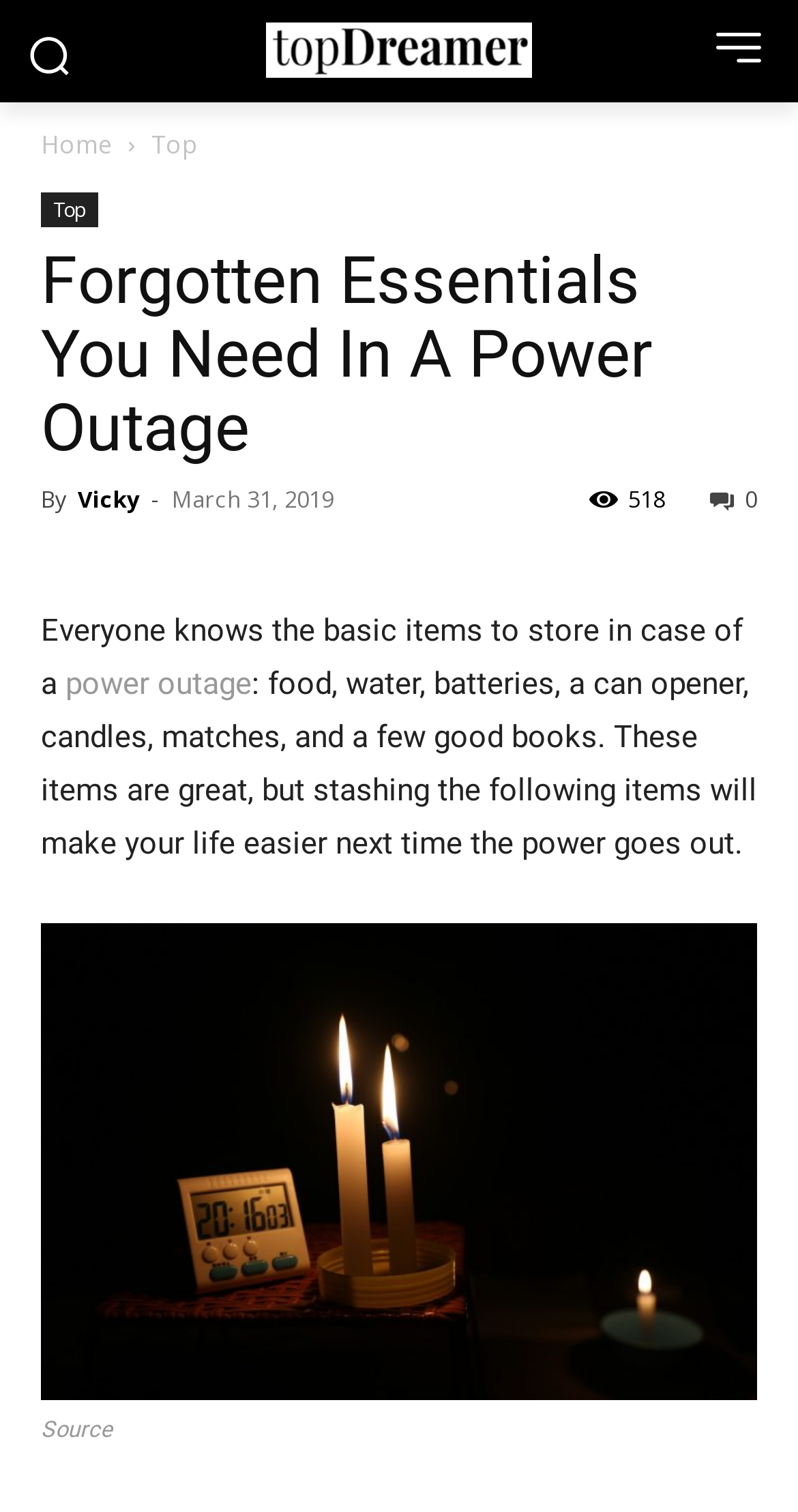What is the source of the image?
Based on the image, answer the question in a detailed manner.

The source of the image can be found by looking at the figure caption below the image. The figure caption says 'Source', indicating that the source of the image is provided, but the specific source is not specified.